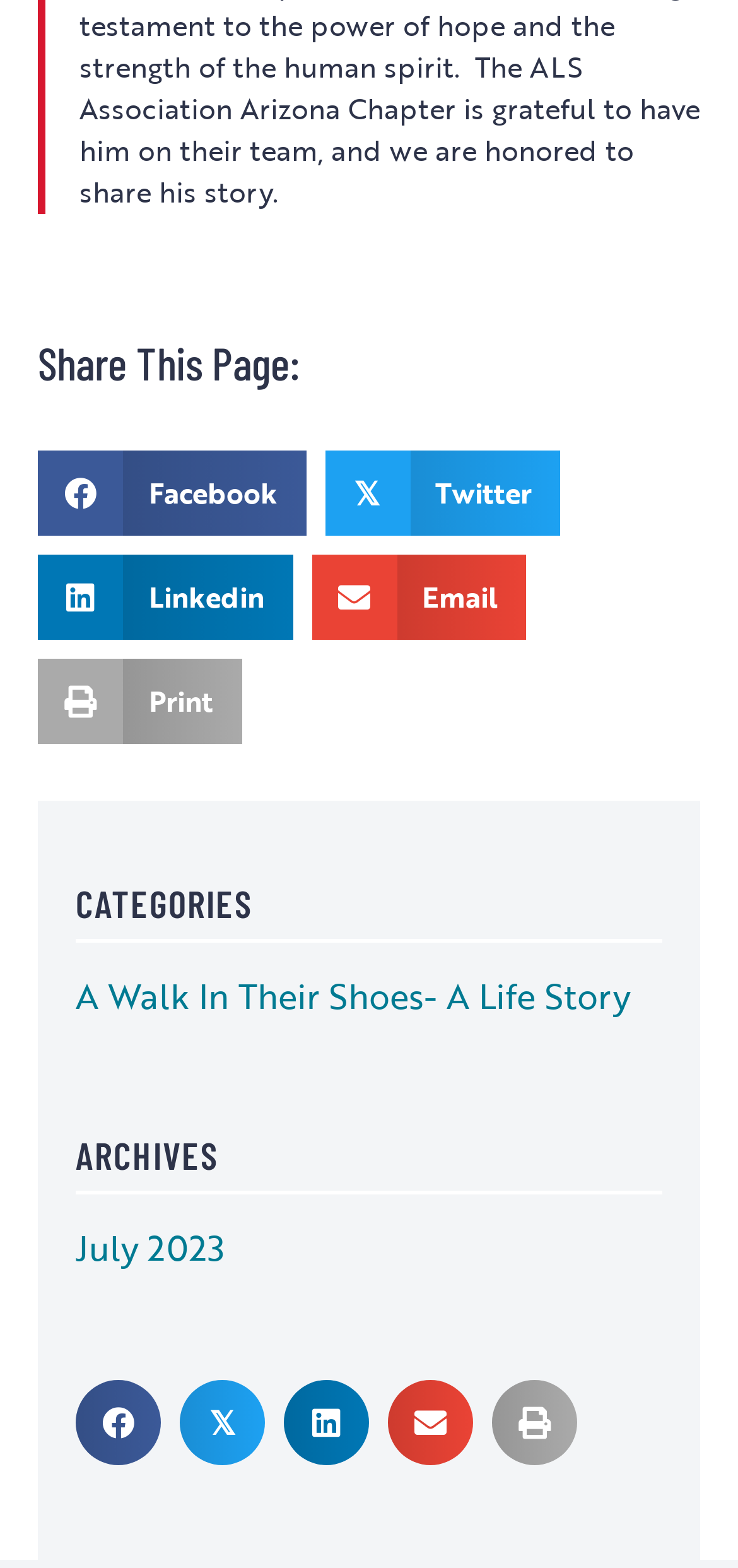Identify the bounding box coordinates for the UI element described as: "July 2023".

[0.103, 0.78, 0.305, 0.811]